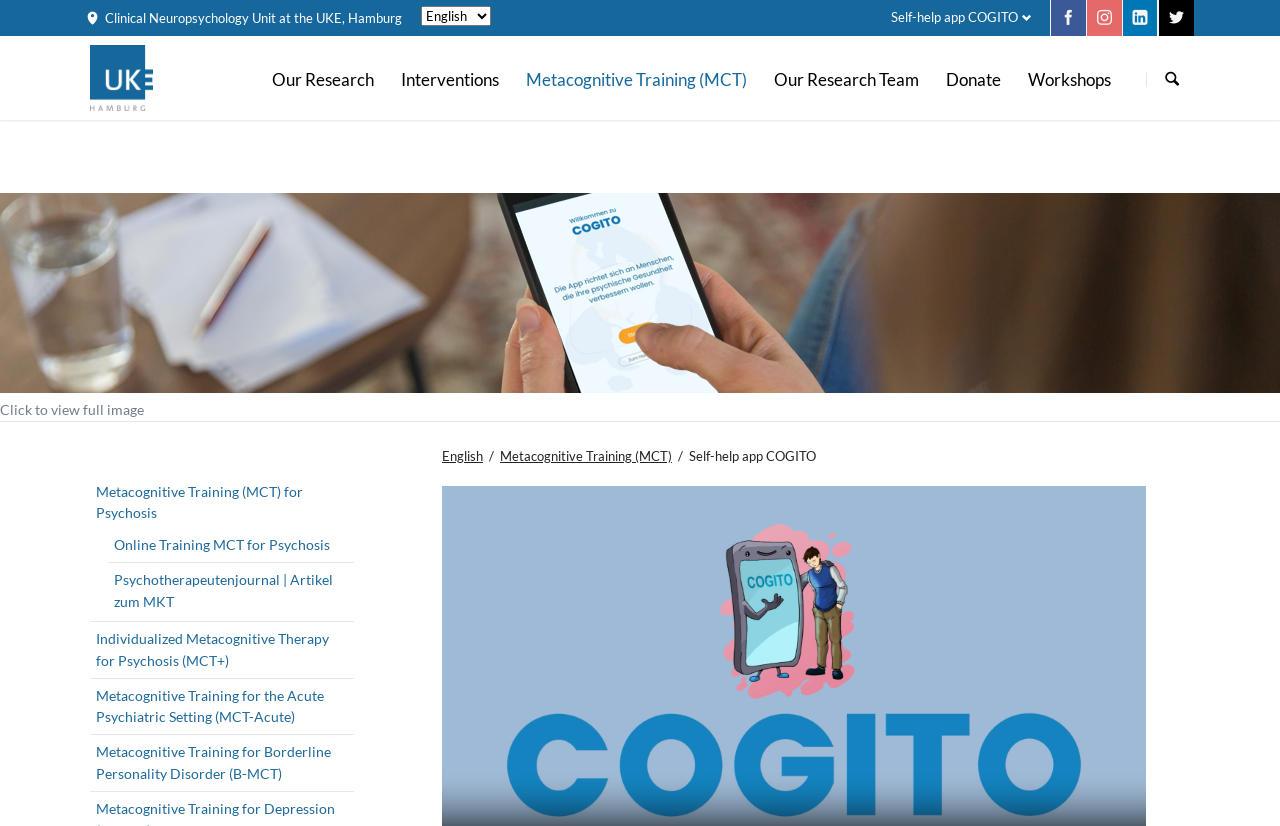Indicate the bounding box coordinates of the clickable region to achieve the following instruction: "Select English language."

[0.07, 0.054, 0.119, 0.135]